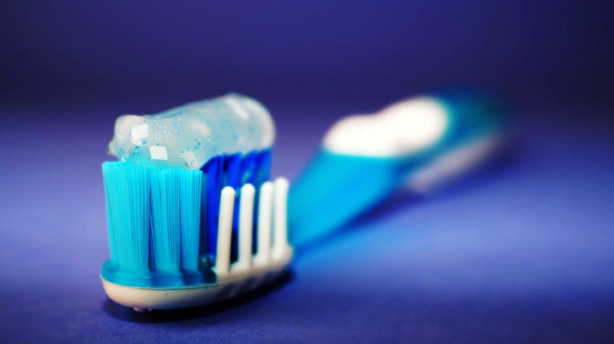What is the purpose of the image?
Look at the image and respond with a one-word or short-phrase answer.

To emphasize oral health